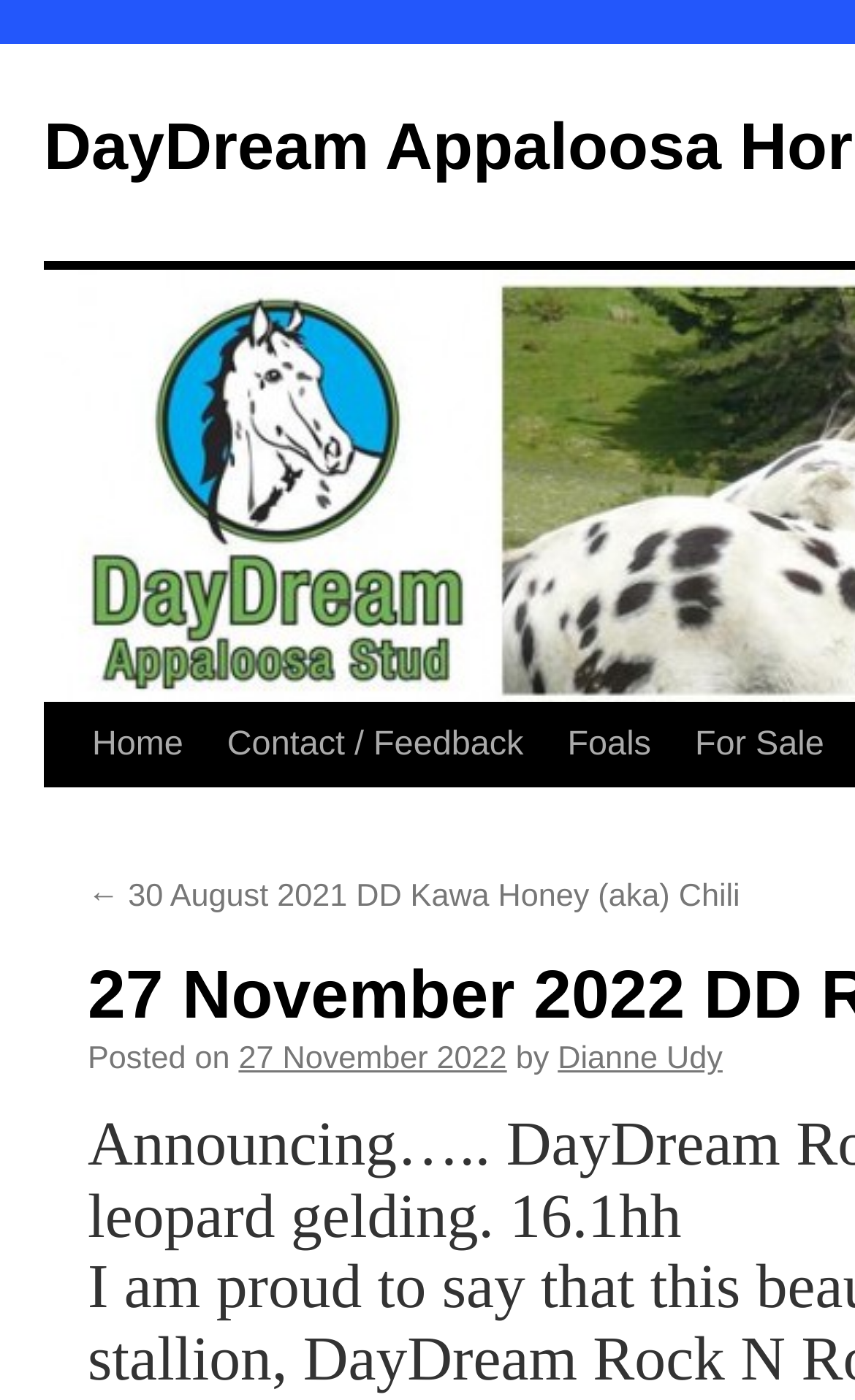Generate a thorough description of the webpage.

The webpage appears to be a blog post or article about a horse, specifically a DayDream Appaloosa Horse Stud, with the title "27 November 2022 DD Rockstar". 

At the top left of the page, there is a "Skip to content" link, followed by a navigation menu with links to "Home", "Contact / Feedback", "Foals", and "For Sale". 

Below the navigation menu, there is a link to a previous post, "← 30 August 2021 DD Kawa Honey (aka) Chili", which is positioned on the left side of the page. 

To the right of this link, there is a section with the post's metadata, including the text "Posted on", the date "27 November 2022", the phrase "by", and the author's name, "Dianne Udy". This section is positioned near the top center of the page.